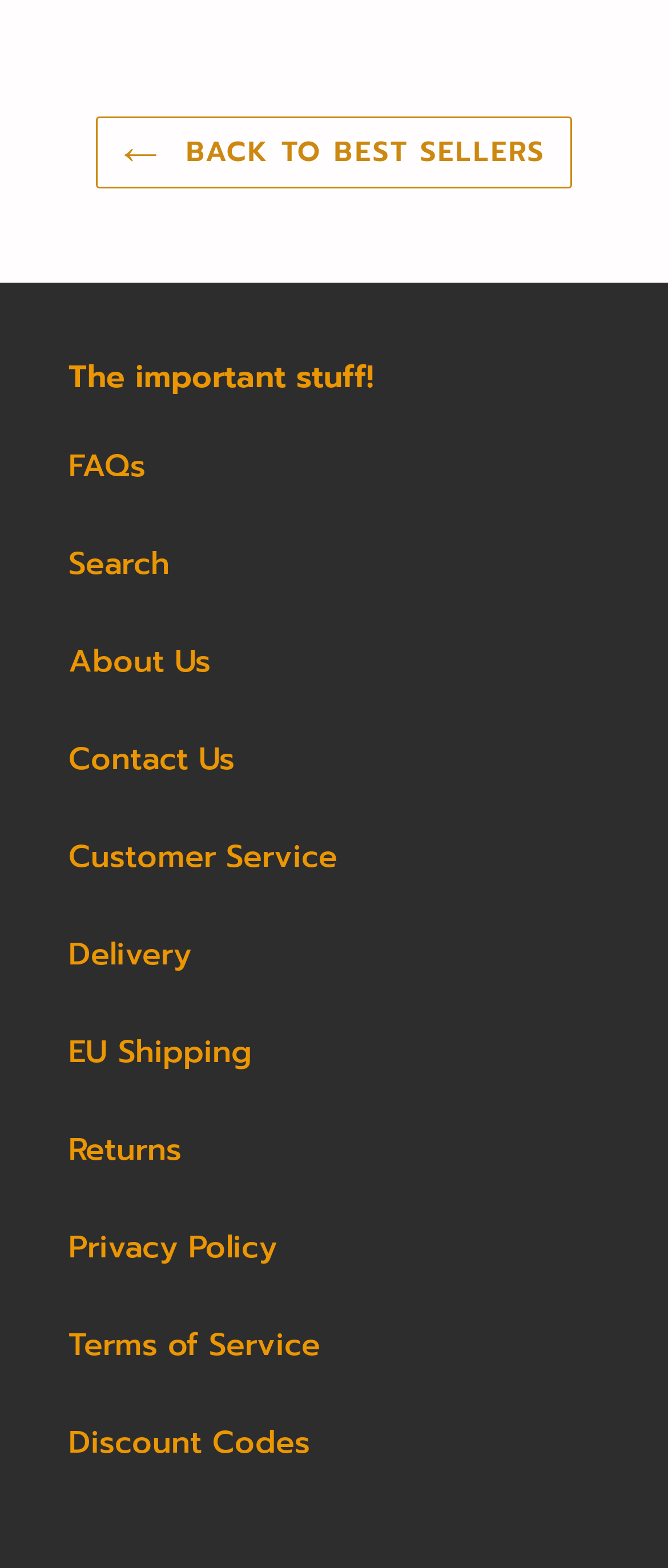Given the element description, predict the bounding box coordinates in the format (top-left x, top-left y, bottom-right x, bottom-right y). Make sure all values are between 0 and 1. Here is the element description: Delivery

[0.103, 0.567, 0.287, 0.598]